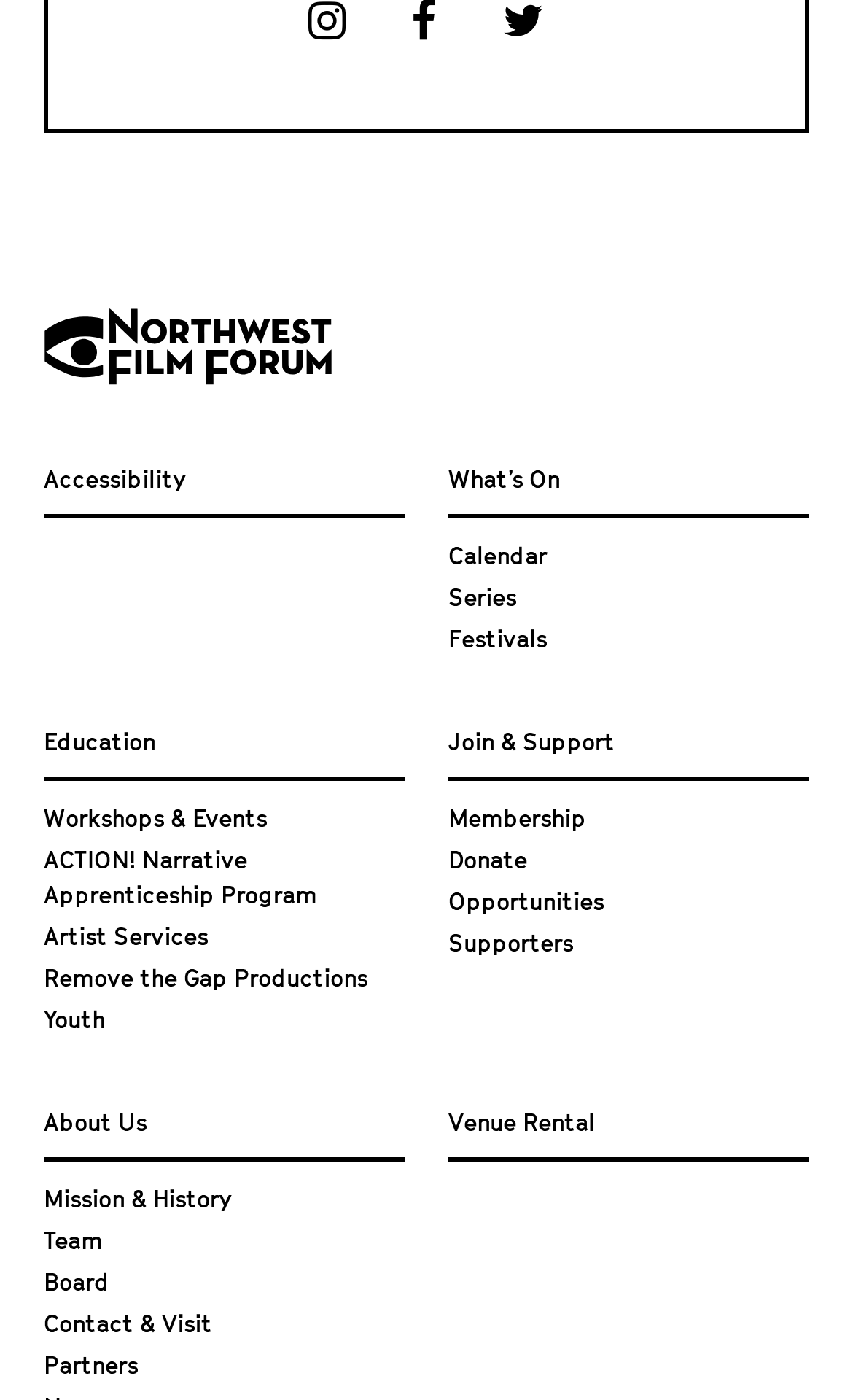Answer the following in one word or a short phrase: 
How many sections are there on the webpage?

5